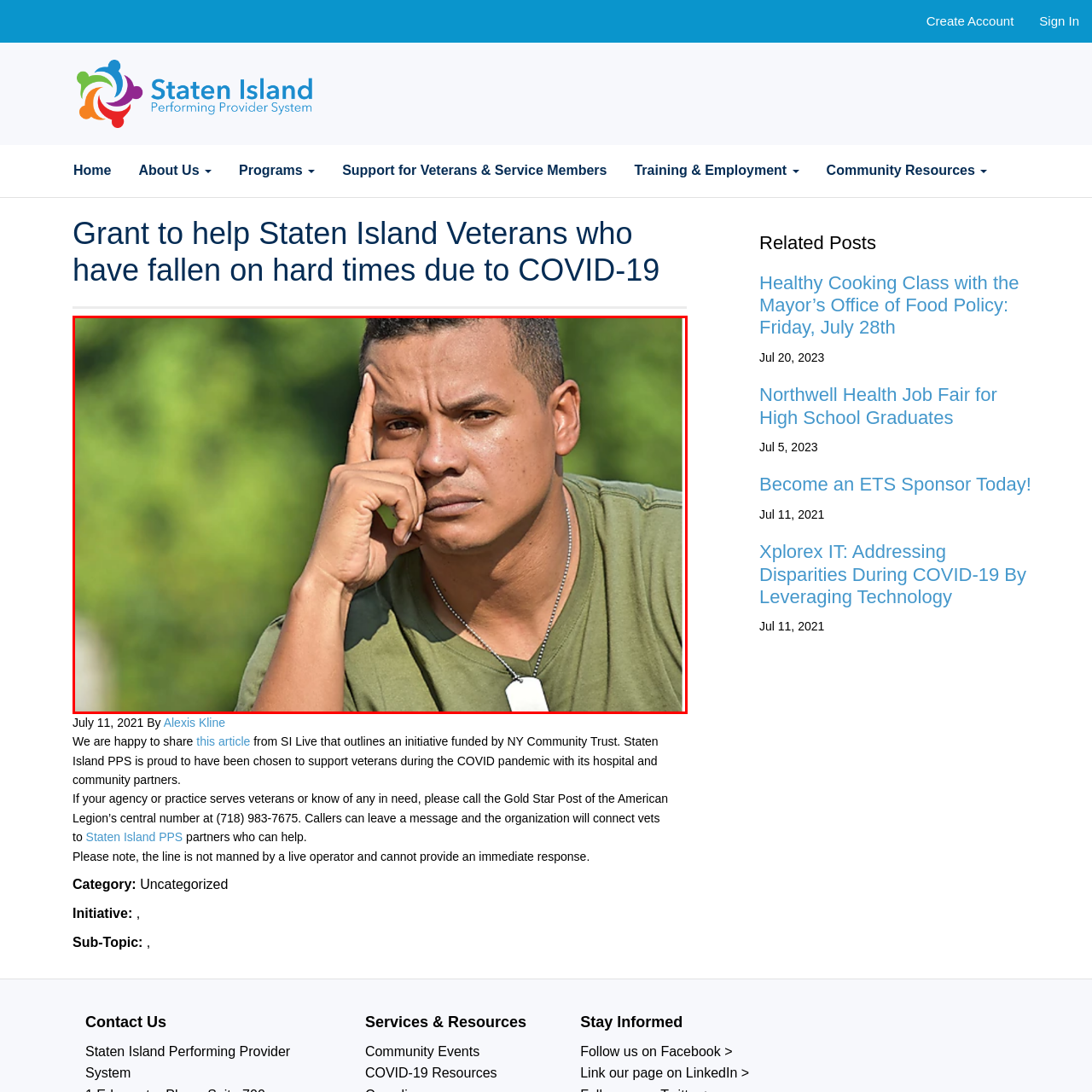Provide a comprehensive description of the image highlighted by the red bounding box.

The image features a contemplative young man, wearing an olive green shirt, who appears to be deep in thought. His left hand rests against his forehead, while the other hand is positioned near his chin, suggesting he is pondering a serious matter. The background is softly blurred with shades of green, adding a serene yet reflective atmosphere to the scene. The sunlight highlights his facial features, emphasizing his focused expression. This portrait conveys a sense of introspection, perhaps in relation to the themes of support for veterans, as reflected in the accompanying text about a grant initiative for veterans facing hard times due to COVID-19.